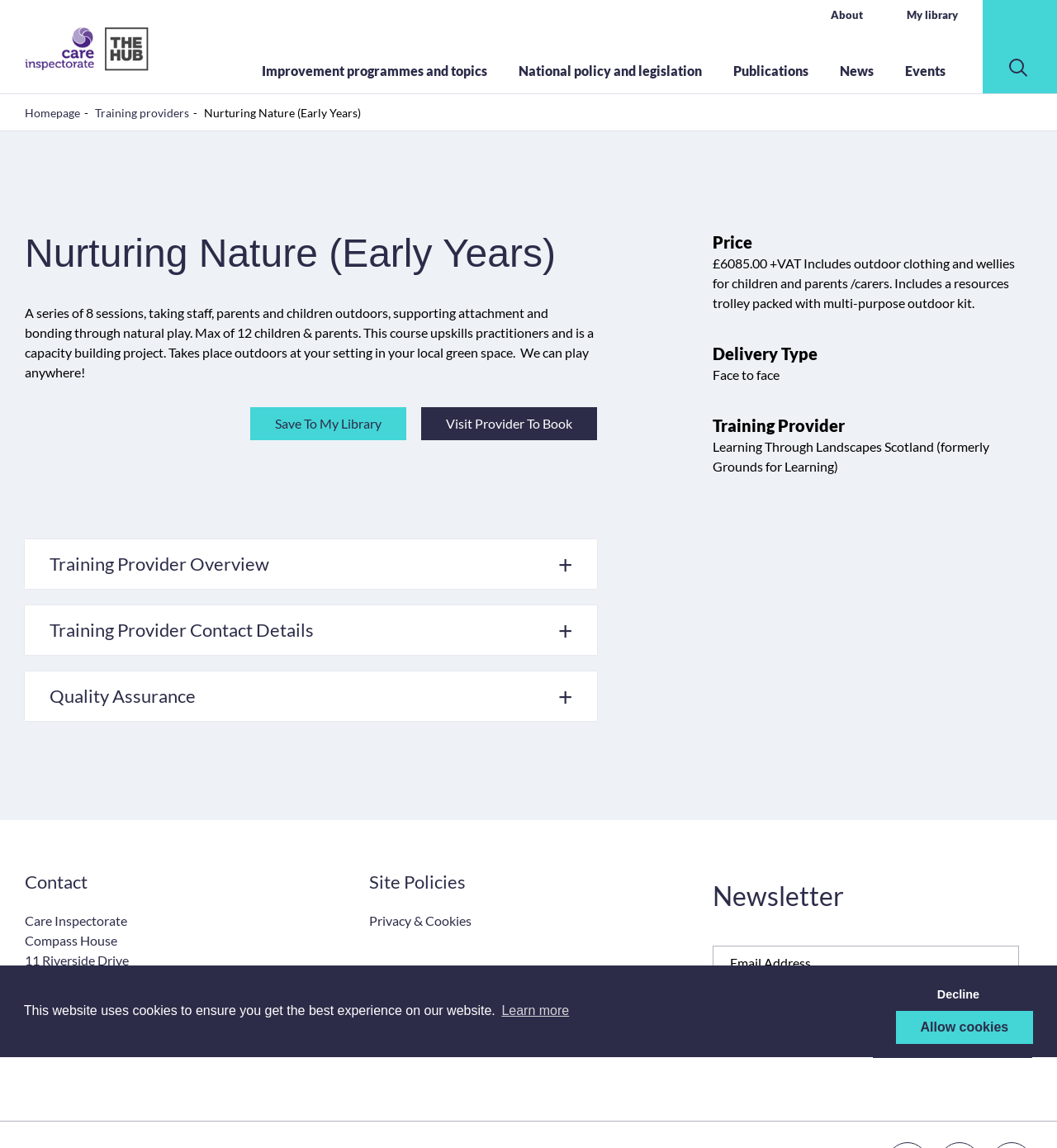Pinpoint the bounding box coordinates of the area that must be clicked to complete this instruction: "Visit the about page".

[0.786, 0.007, 0.816, 0.019]